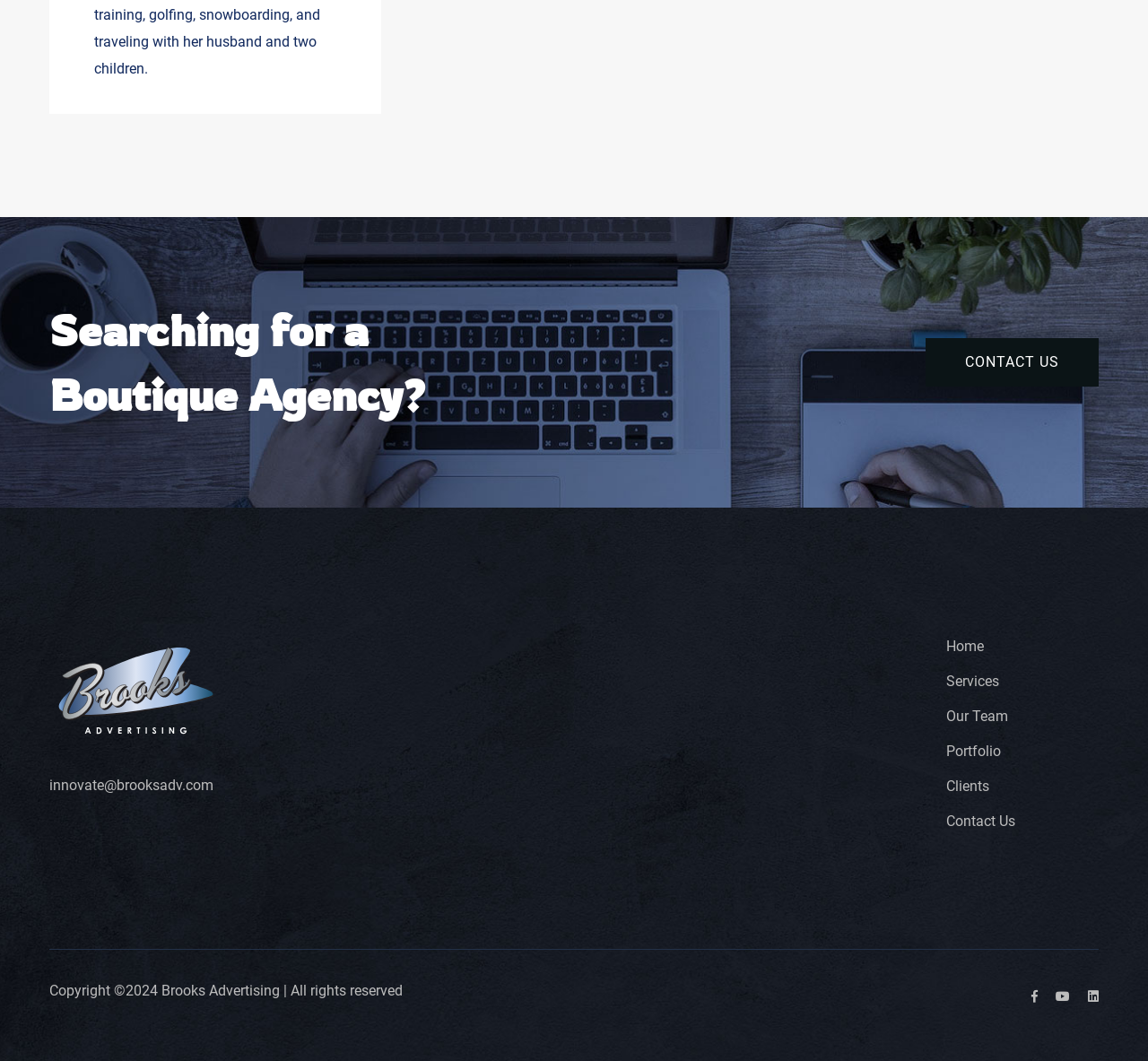From the webpage screenshot, predict the bounding box of the UI element that matches this description: "Contact Us".

[0.806, 0.319, 0.957, 0.364]